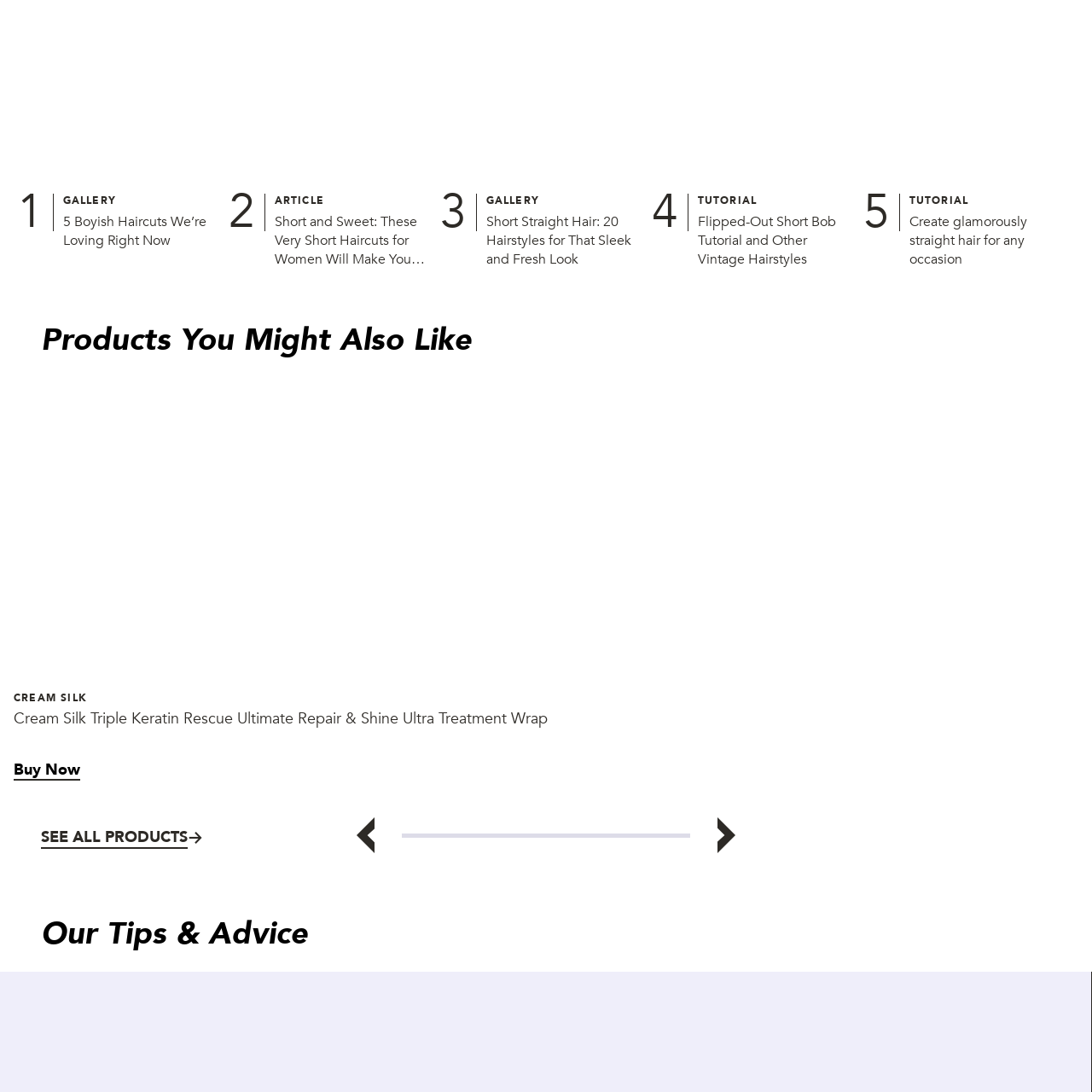Take a close look at the image outlined by the red bounding box and give a detailed response to the subsequent question, with information derived from the image: What is the purpose of the product?

The image features a product that is designed to nourish and revitalize hair, implying that it is intended to repair damaged hair and enhance shine, fitting into a larger context of personal grooming and hair treatment solutions.